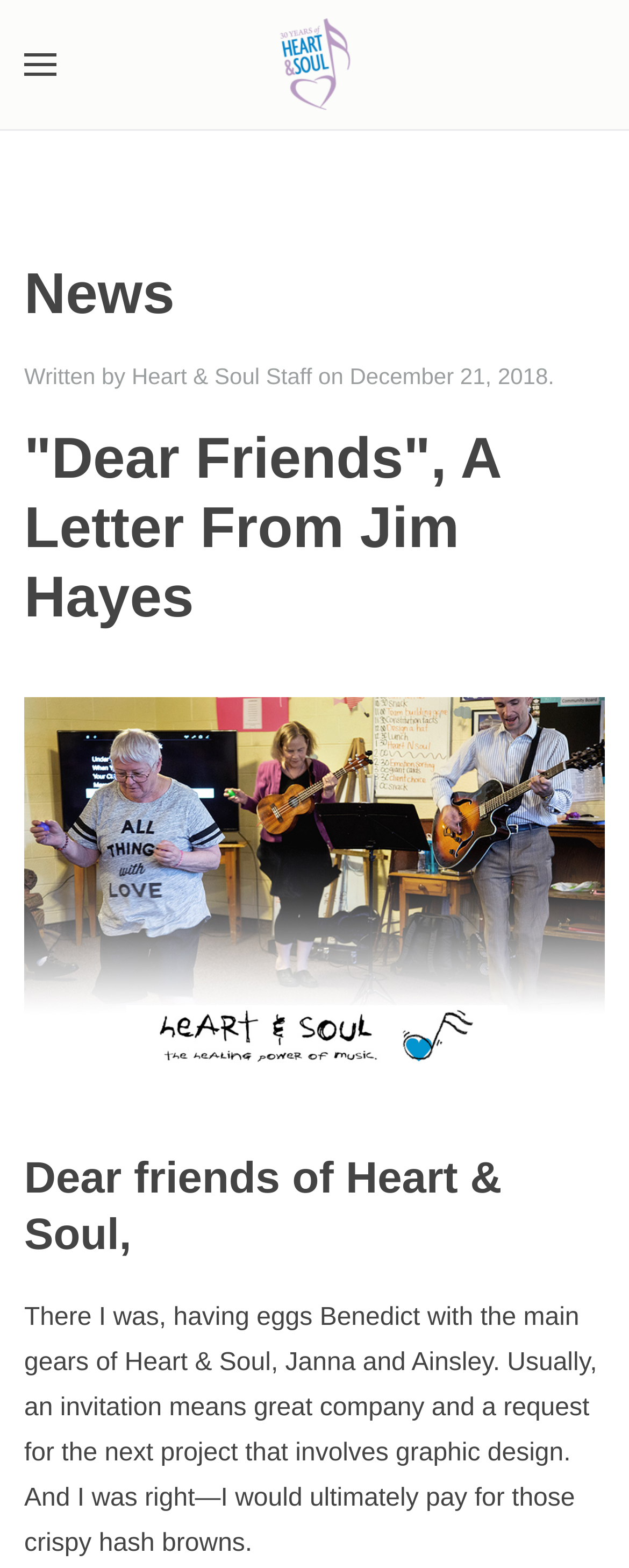What is the topic of the news article?
Could you please answer the question thoroughly and with as much detail as possible?

I found the topic of the news article by looking at the content of the news article, which is a child of the 'News' heading. The content of the news article is a letter from Jim Hayes, which is indicated by the heading element and the static text elements.